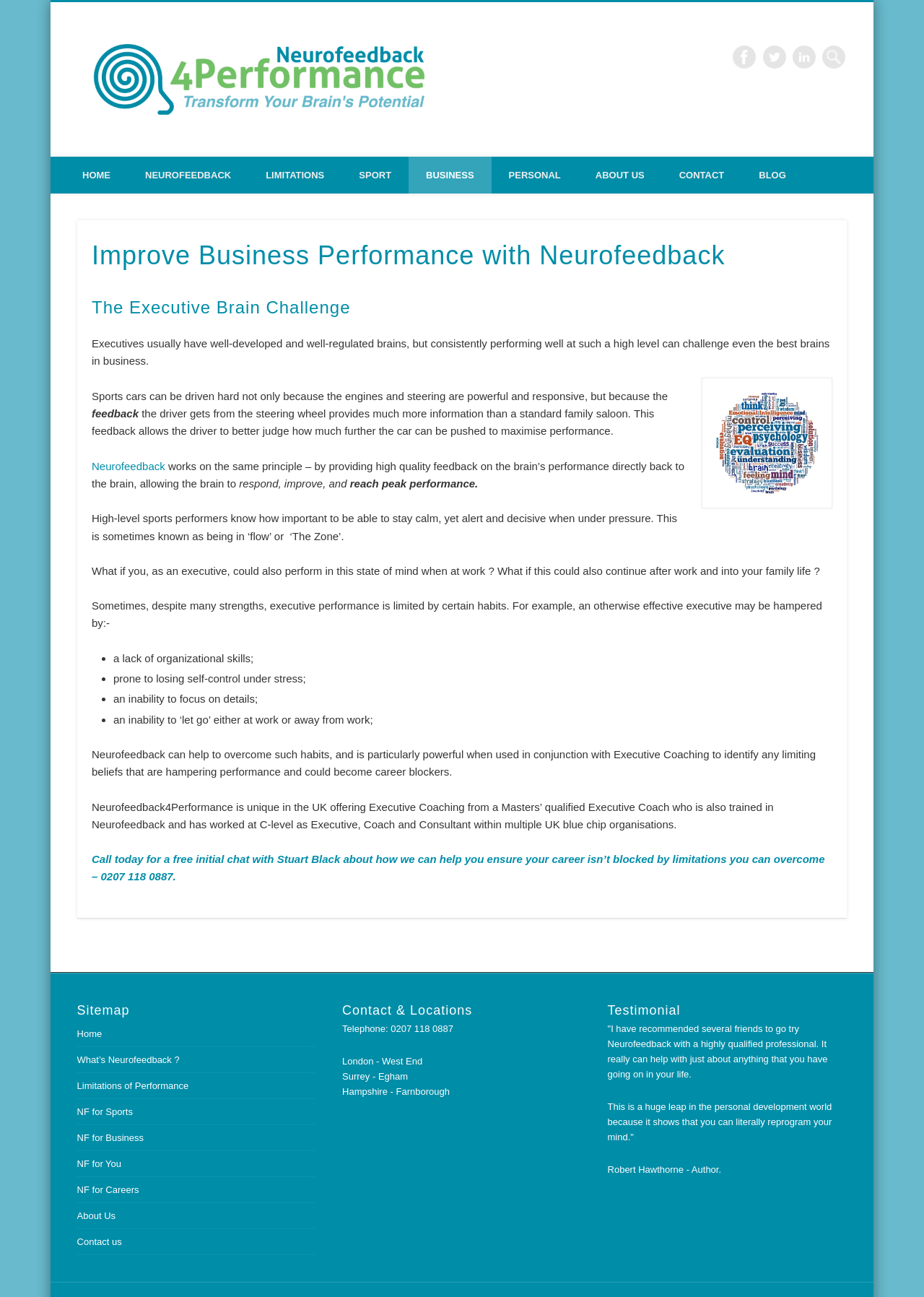Please extract the primary headline from the webpage.

Improve Business Performance with Neurofeedback